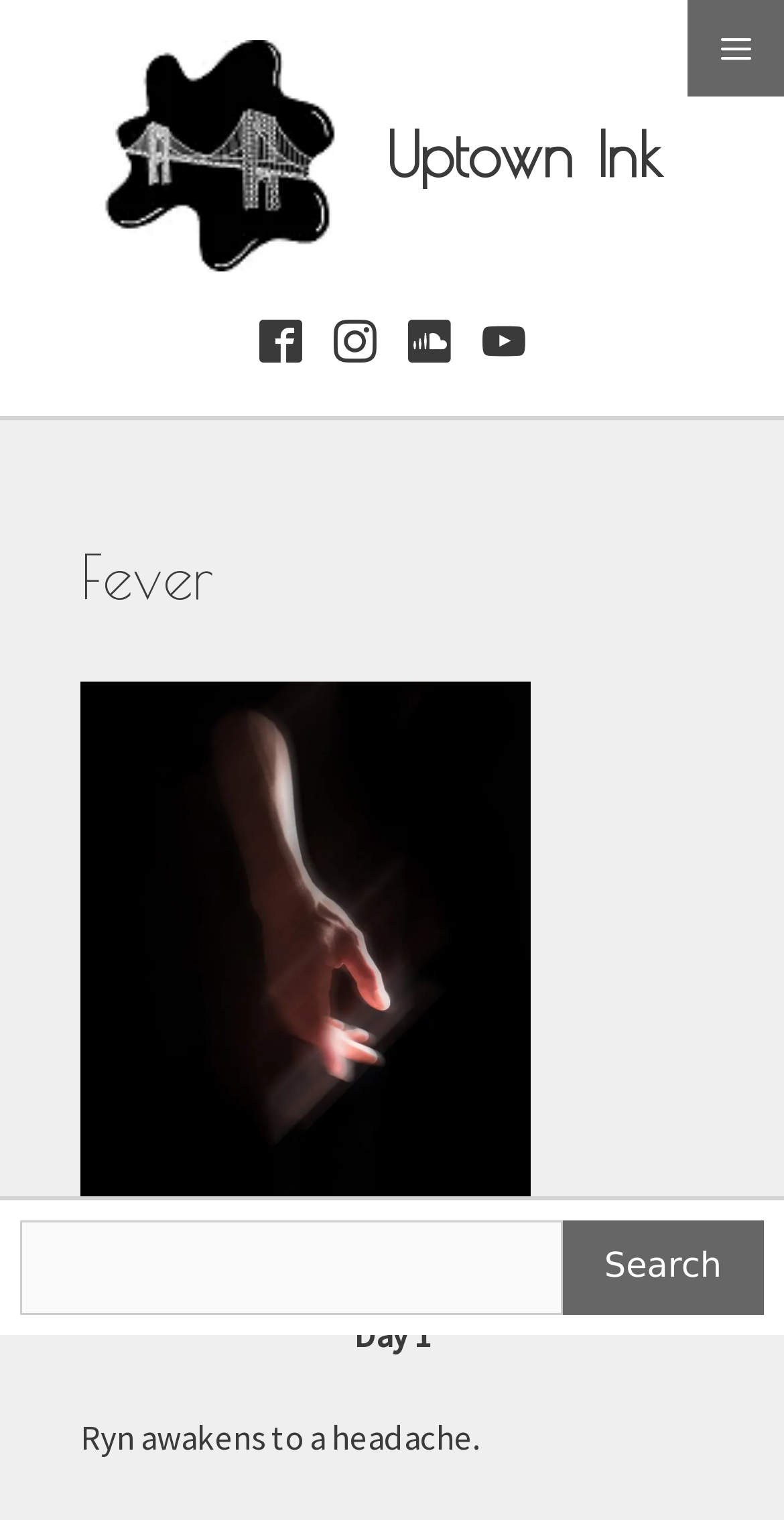Please provide the bounding box coordinates for the element that needs to be clicked to perform the instruction: "Search with the search button". The coordinates must consist of four float numbers between 0 and 1, formatted as [left, top, right, bottom].

[0.717, 0.802, 0.974, 0.865]